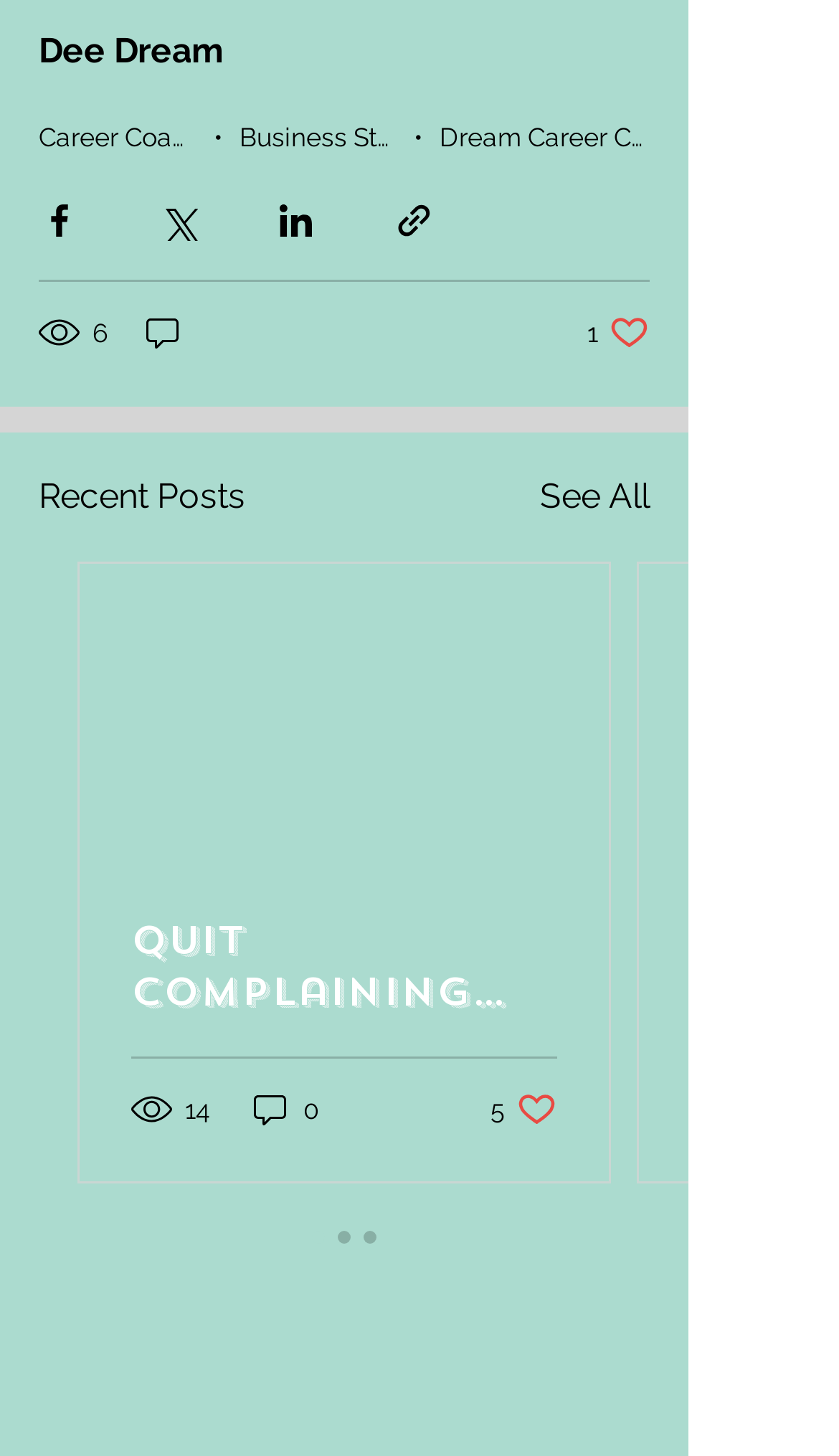Please answer the following query using a single word or phrase: 
How many comments does the second post have?

0